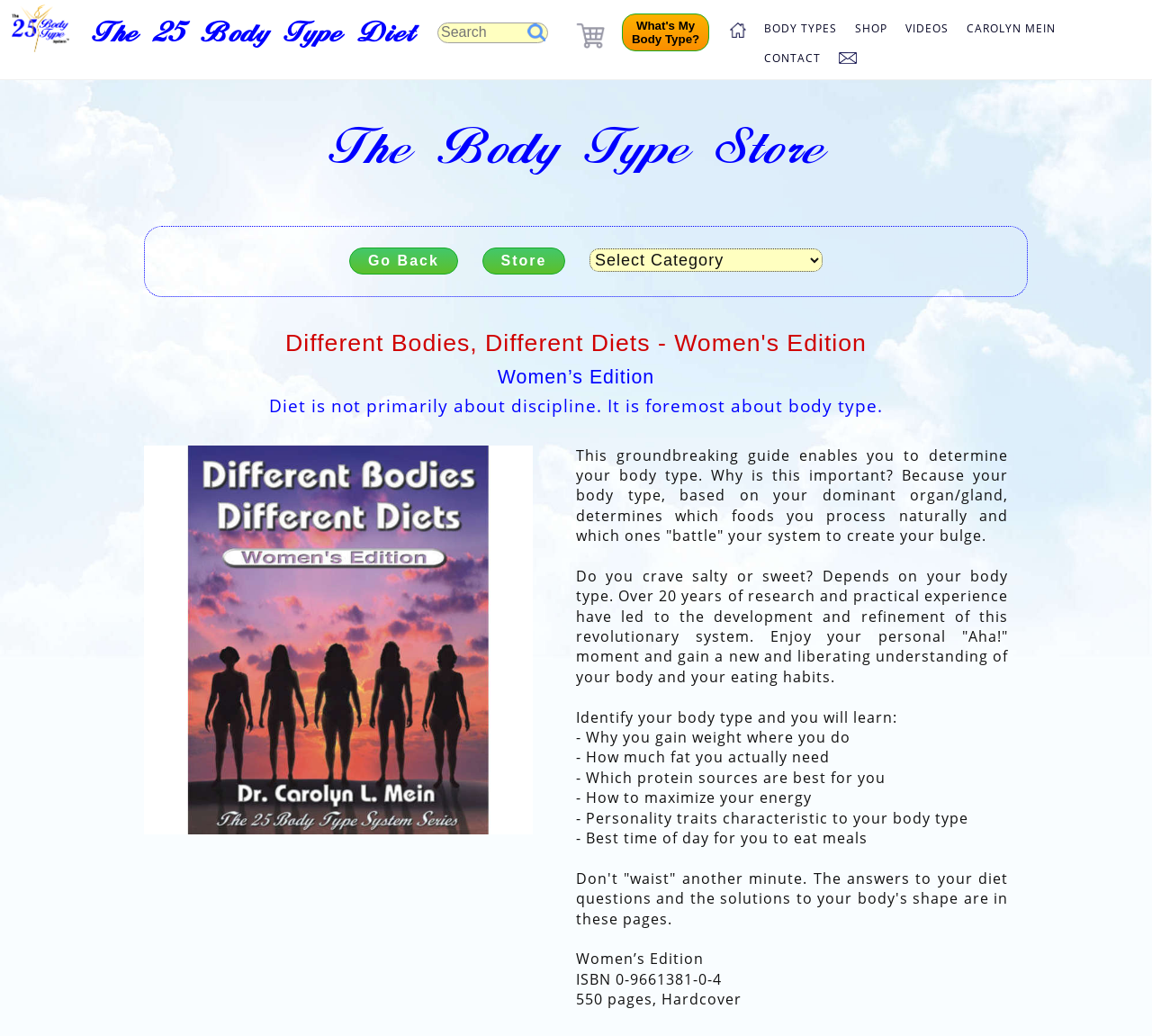Provide the bounding box coordinates of the area you need to click to execute the following instruction: "Search for something".

None